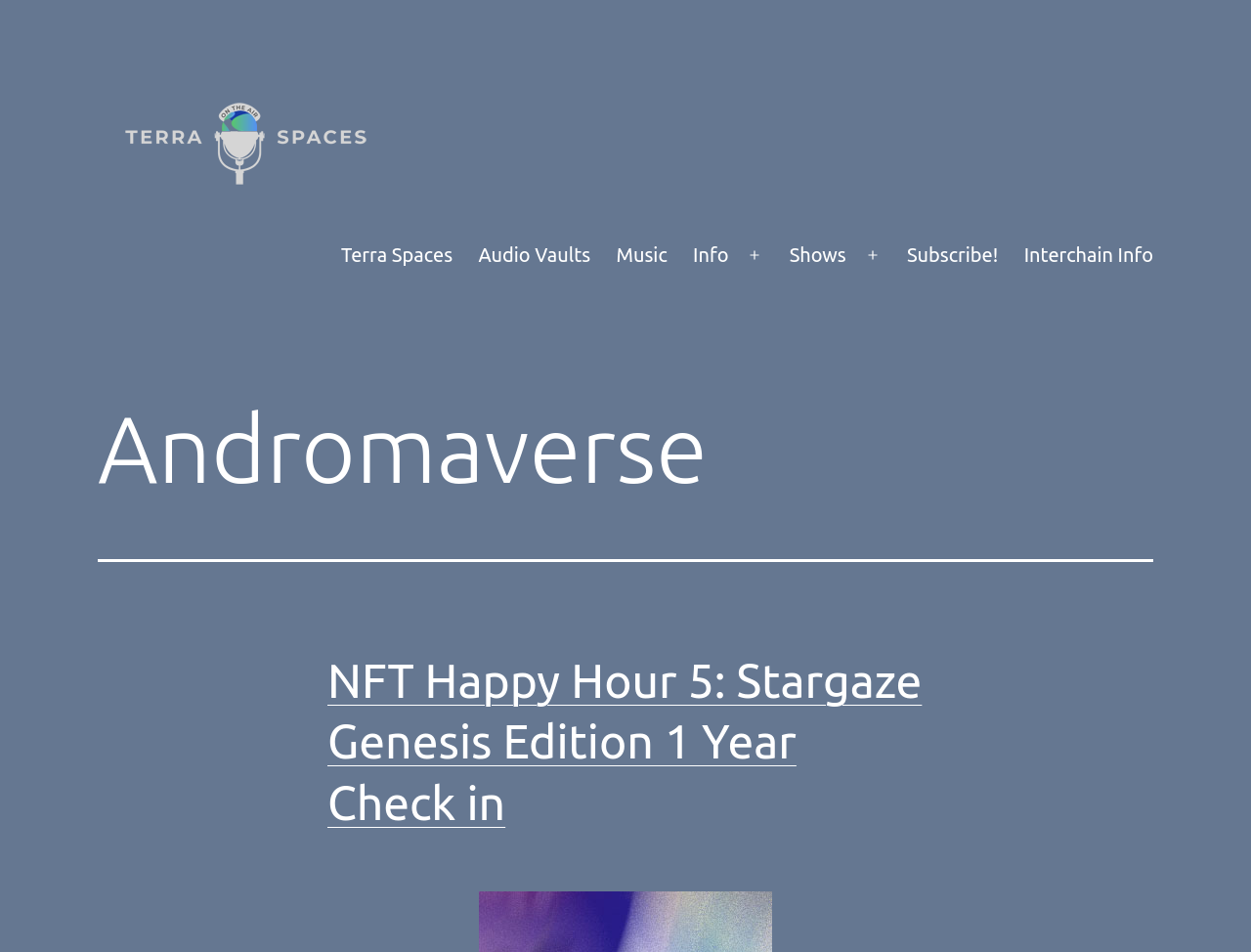Find and provide the bounding box coordinates for the UI element described here: "Info". The coordinates should be given as four float numbers between 0 and 1: [left, top, right, bottom].

[0.544, 0.242, 0.593, 0.294]